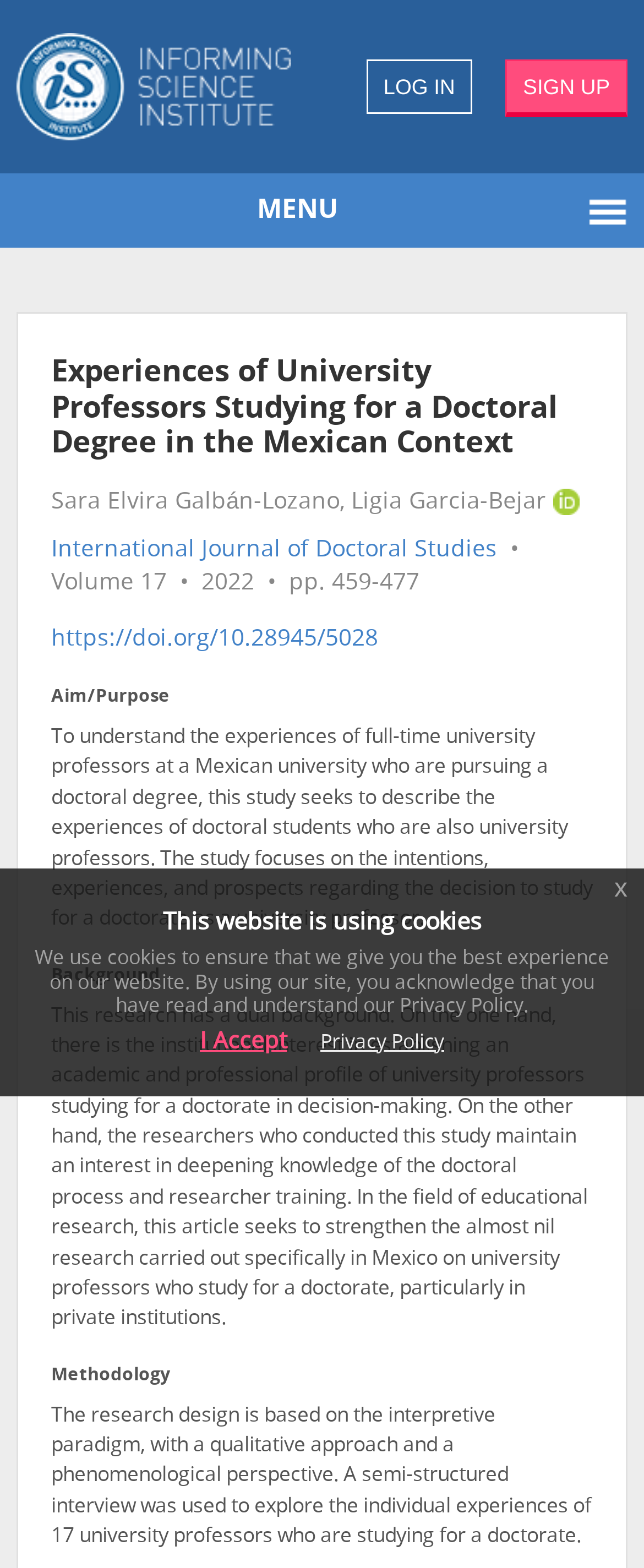Describe all visible elements and their arrangement on the webpage.

The webpage appears to be an article page from the International Journal of Doctoral Studies, with a focus on a specific research paper titled "Experiences of University Professors Studying for a Doctoral Degree in the Mexican Context". 

At the top left corner, there is a link to the Informing Science Institute, accompanied by an image with the same name. On the top right corner, there are three links: "LOG IN", "SIGN UP", and "MENU". 

Below the top section, the article title is prominently displayed as a heading, followed by the authors' names, Sara Elvira Galbán-Lozano and Ligia Garcia-Bejar. There is also a link to the International Journal of Doctoral Studies and a citation with the volume, year, and page numbers. 

The article content is divided into sections, including "Aim/Purpose", "Background", "Methodology", and others. Each section has a brief title and a longer descriptive text. The text describes the research study, including its objectives, background, and methodology.

At the bottom of the page, there is a notification about the website using cookies, with a brief explanation and links to the Privacy Policy and an "I Accept" button. There is also a small "x" link at the bottom right corner, likely to close the notification.